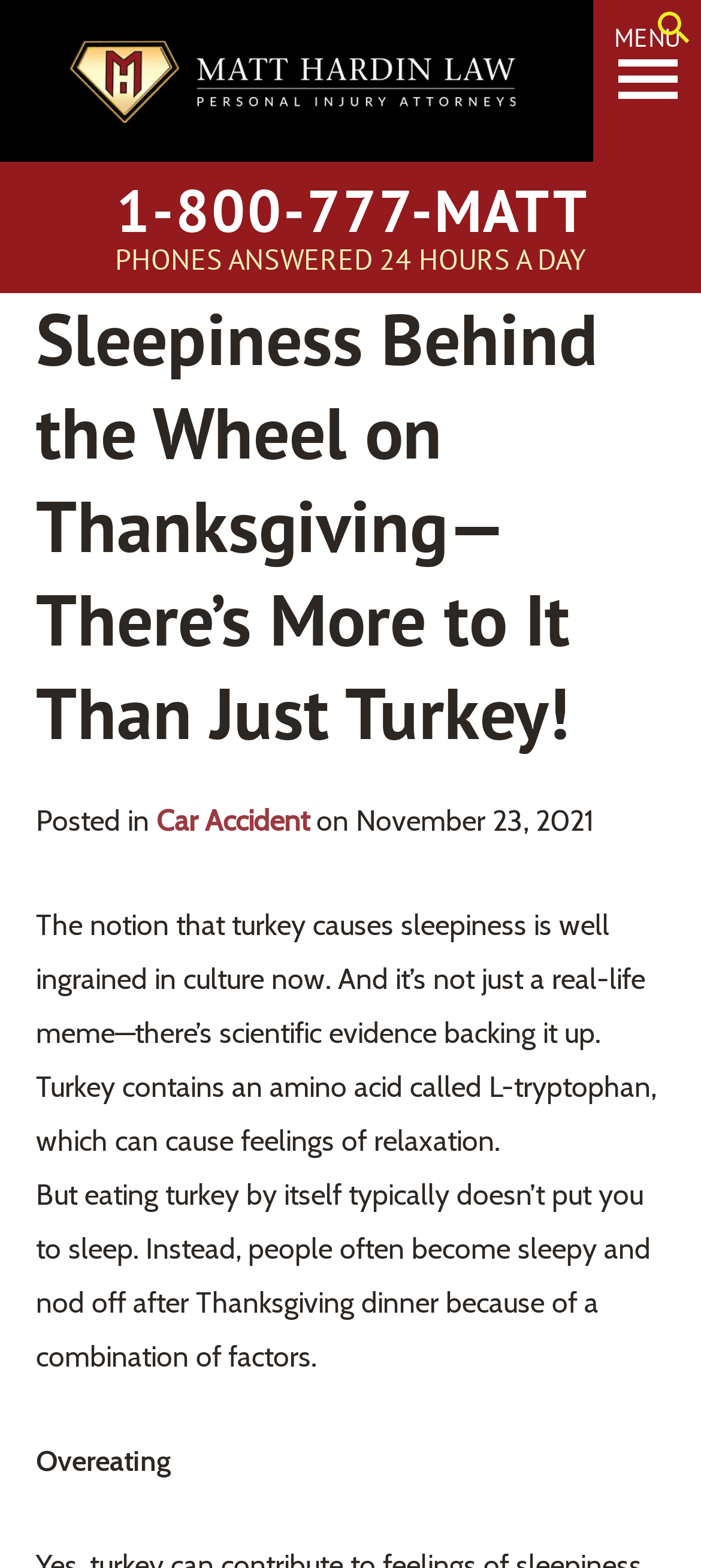What type of accident is mentioned in the article?
Using the image as a reference, deliver a detailed and thorough answer to the question.

I found the answer by looking at the category of the article, which is listed as 'Car Accident'.